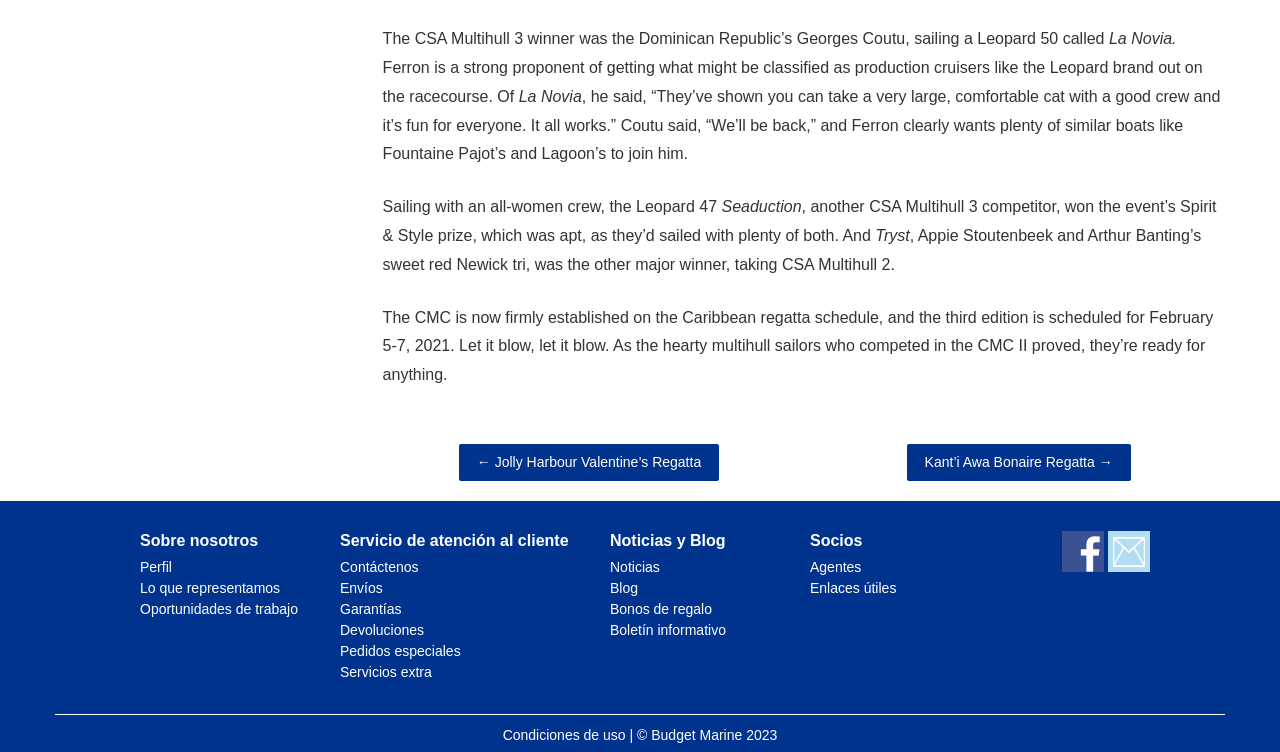Provide the bounding box coordinates for the specified HTML element described in this description: "Devoluciones". The coordinates should be four float numbers ranging from 0 to 1, in the format [left, top, right, bottom].

[0.266, 0.827, 0.331, 0.849]